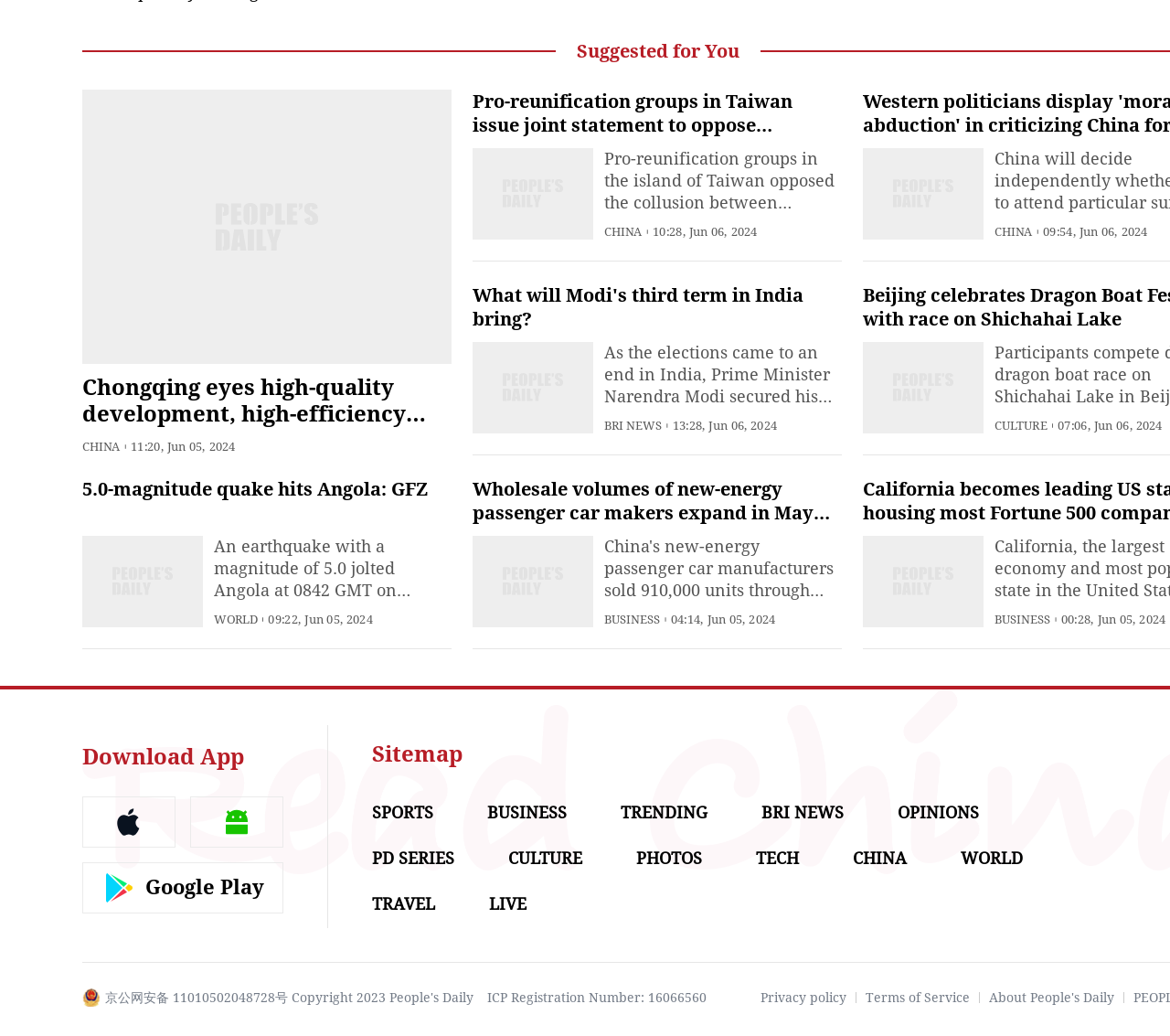Identify the bounding box coordinates of the clickable section necessary to follow the following instruction: "Get the People's Daily English language App from Google Play". The coordinates should be presented as four float numbers from 0 to 1, i.e., [left, top, right, bottom].

[0.07, 0.832, 0.242, 0.882]